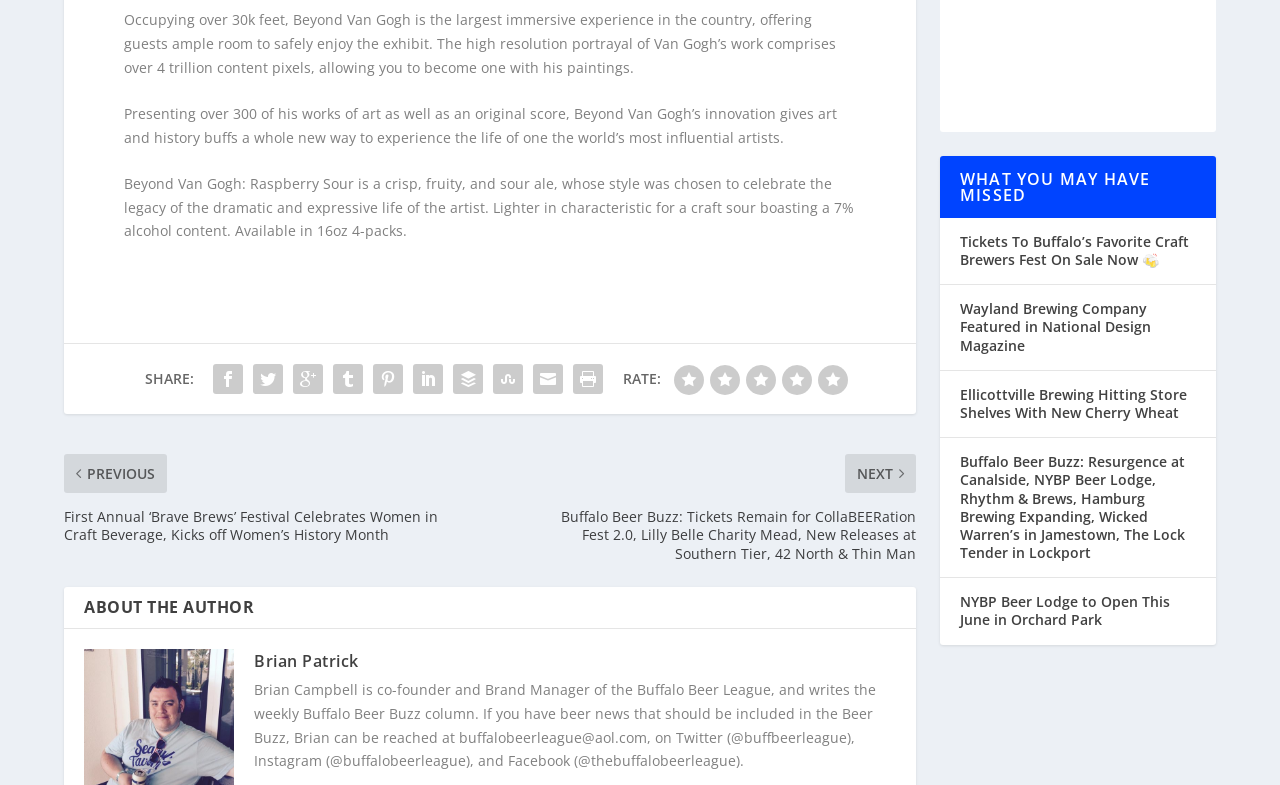Determine the coordinates of the bounding box that should be clicked to complete the instruction: "Read about the author". The coordinates should be represented by four float numbers between 0 and 1: [left, top, right, bottom].

[0.05, 0.731, 0.716, 0.783]